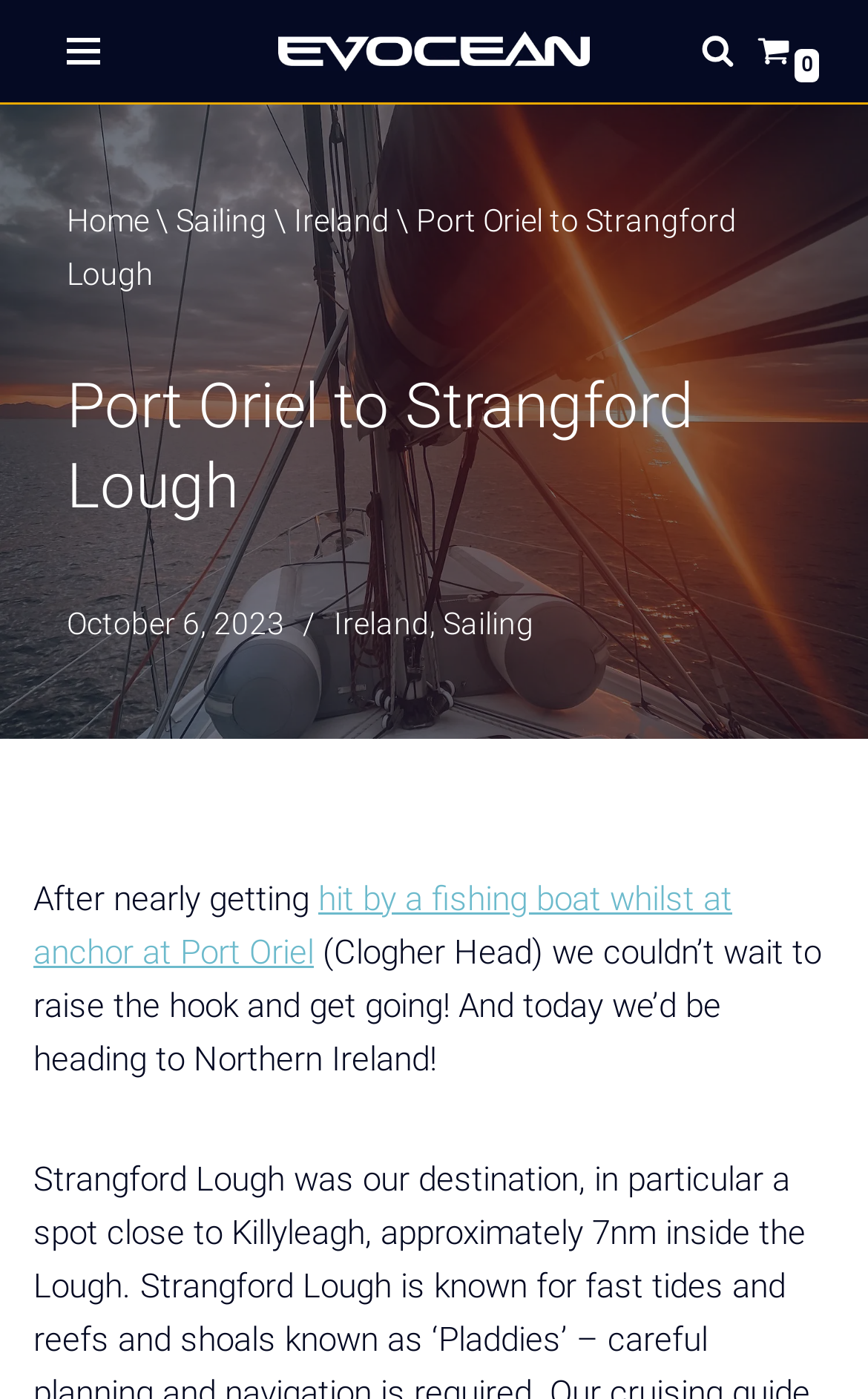What is the current number of items in the cart?
Look at the image and respond with a one-word or short-phrase answer.

0